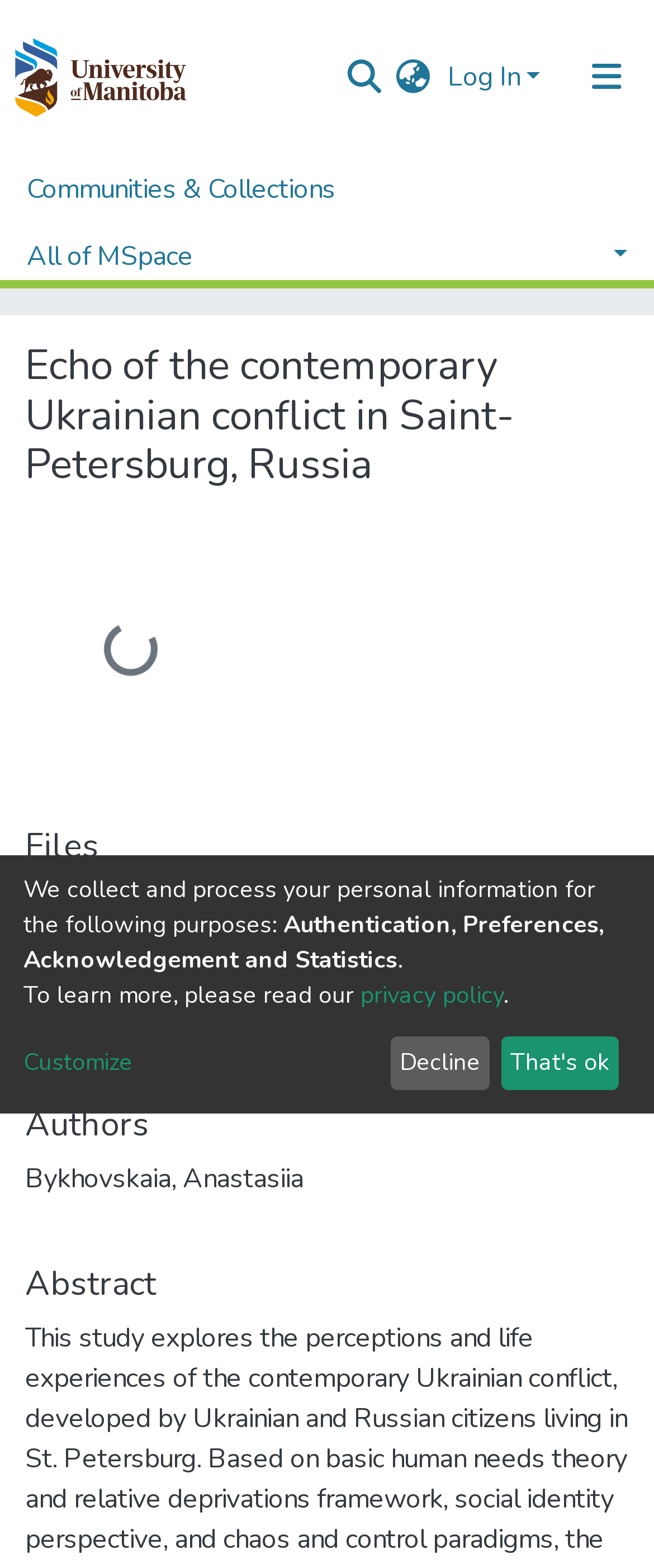Please specify the bounding box coordinates of the clickable section necessary to execute the following command: "Switch language".

[0.59, 0.036, 0.674, 0.062]